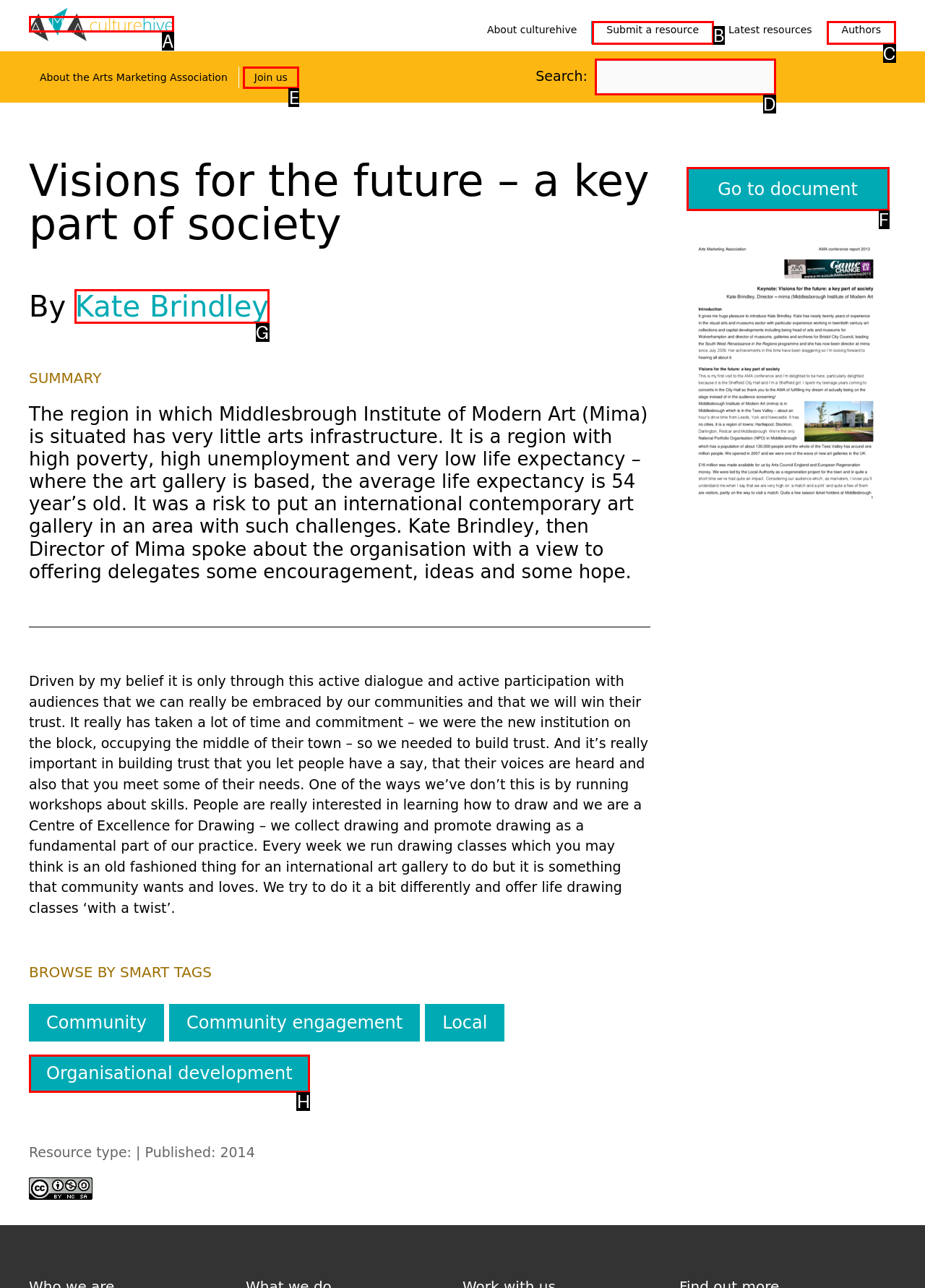Which option should you click on to fulfill this task: Learn more about the author Kate Brindley? Answer with the letter of the correct choice.

G